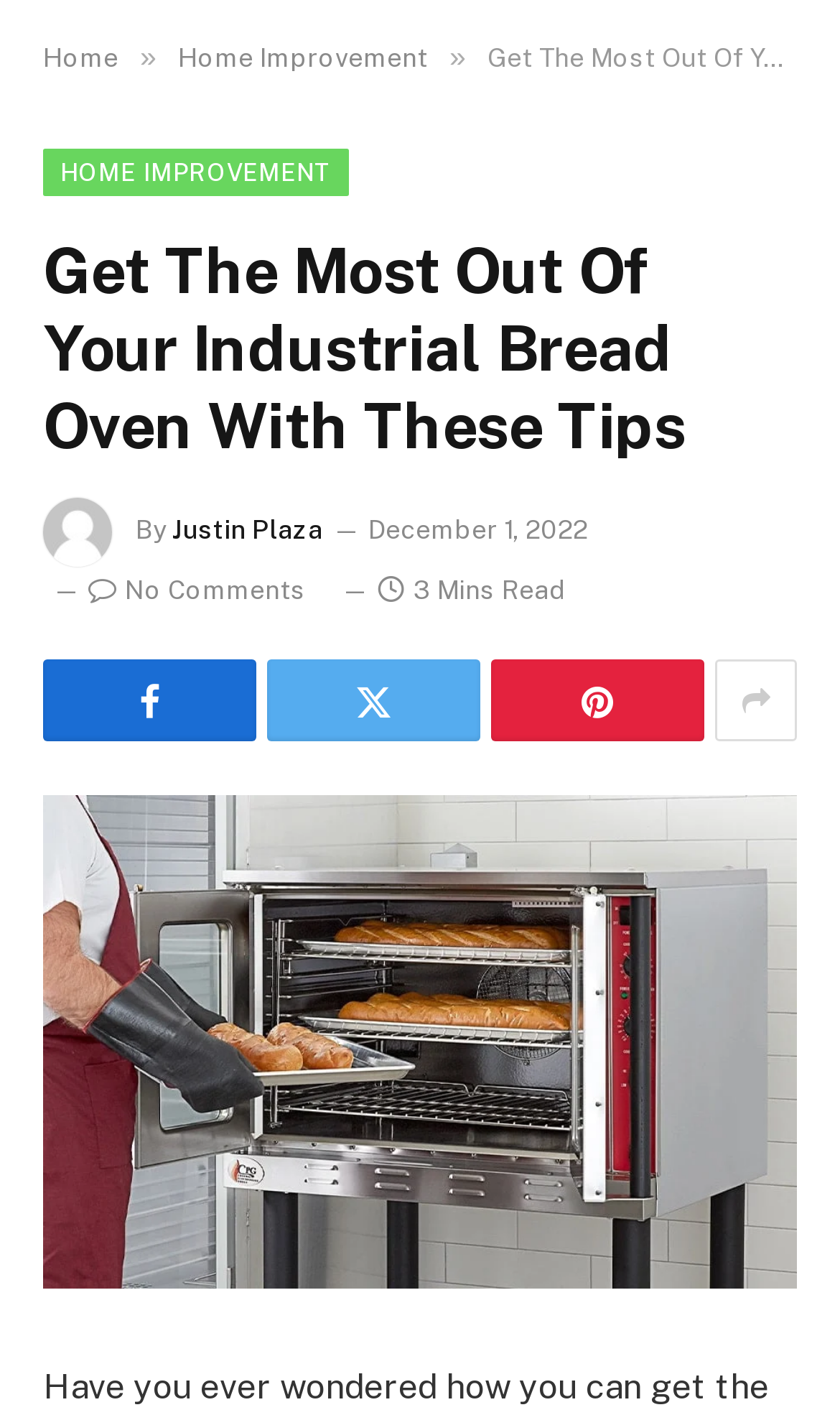Please provide the bounding box coordinates for the element that needs to be clicked to perform the instruction: "share the article". The coordinates must consist of four float numbers between 0 and 1, formatted as [left, top, right, bottom].

[0.318, 0.466, 0.572, 0.524]